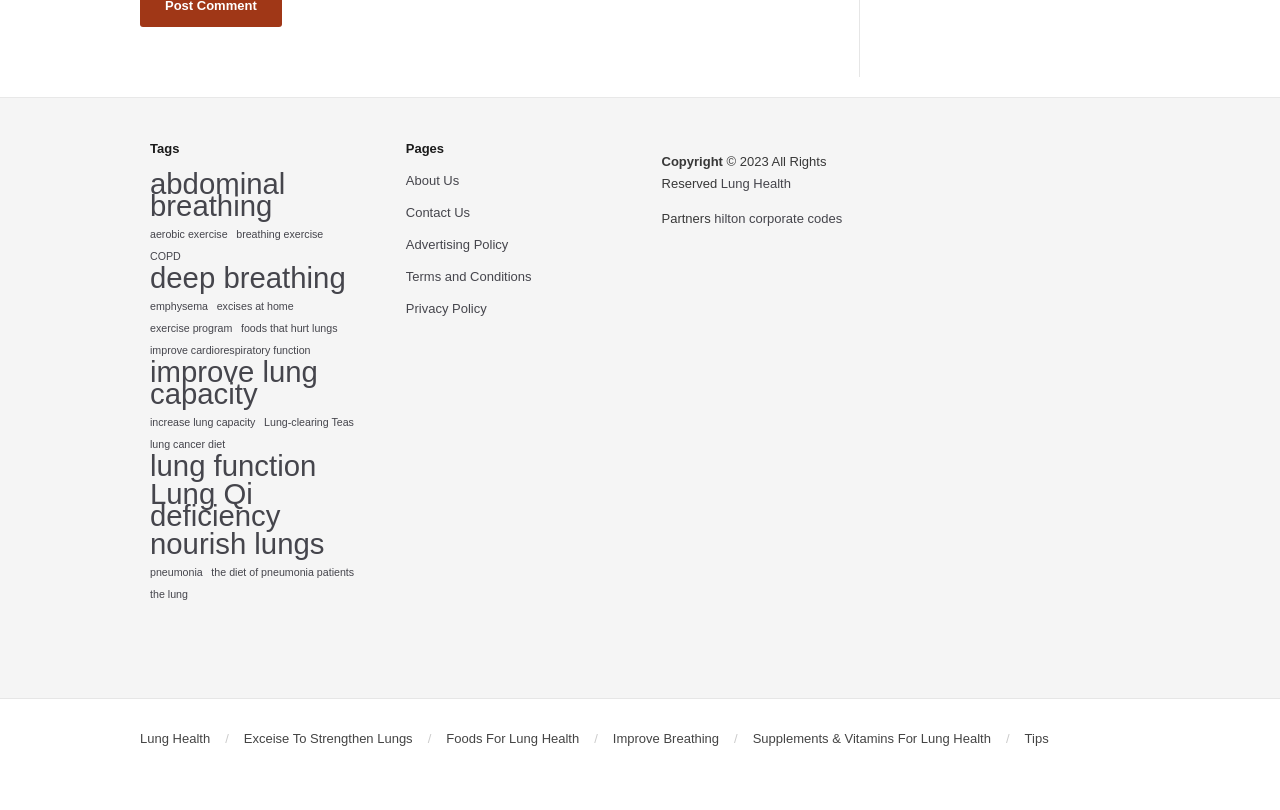Indicate the bounding box coordinates of the element that must be clicked to execute the instruction: "check 'Improve Breathing'". The coordinates should be given as four float numbers between 0 and 1, i.e., [left, top, right, bottom].

[0.479, 0.902, 0.562, 0.921]